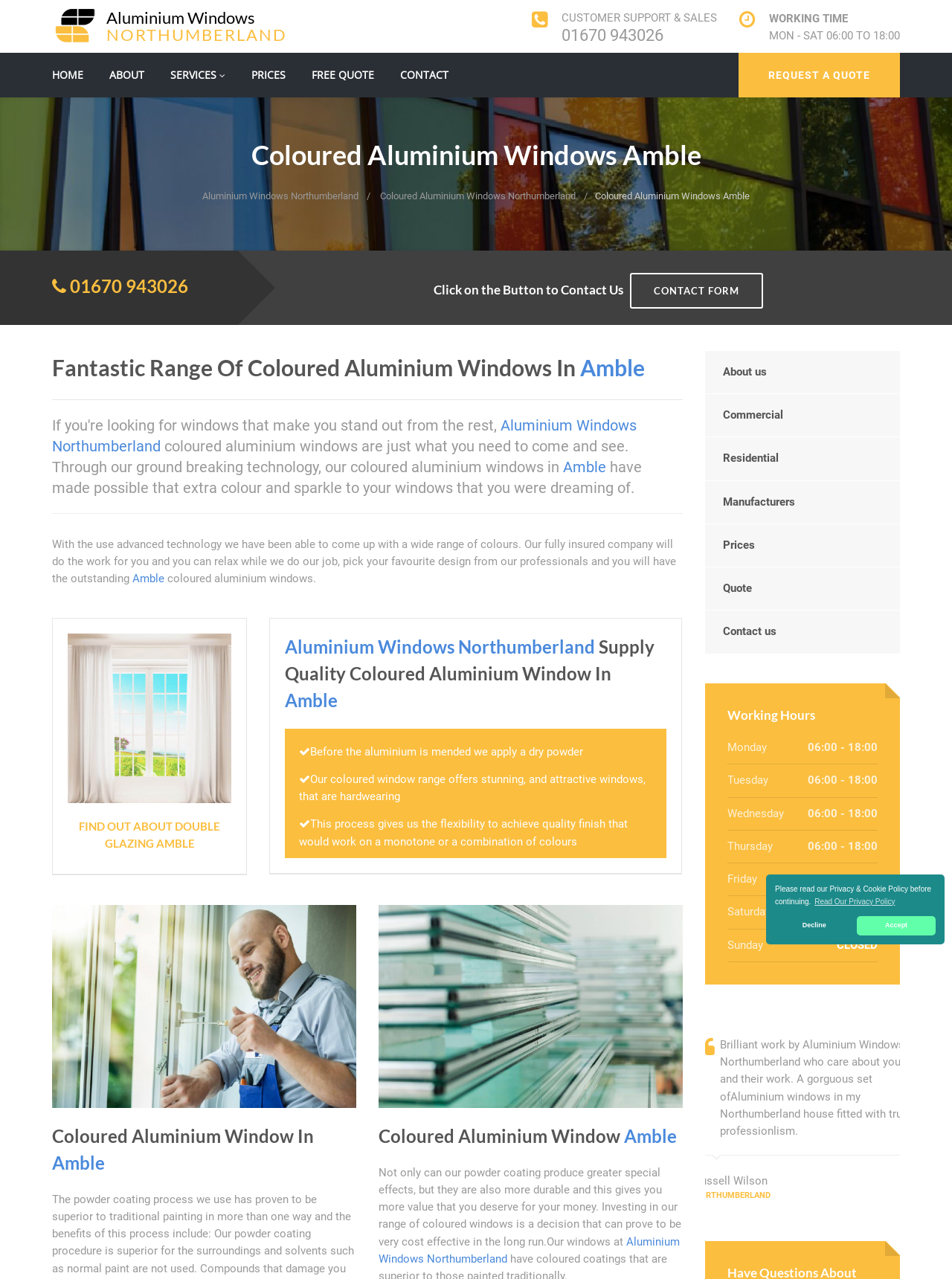What is the range of colours offered by the company?
Using the image as a reference, give an elaborate response to the question.

The company offers a wide range of colours for their coloured aluminium windows, as mentioned in the section 'Fantastic Range Of Coloured Aluminium Windows In Amble', which explains that they have achieved a wide range of colours through advanced technology.